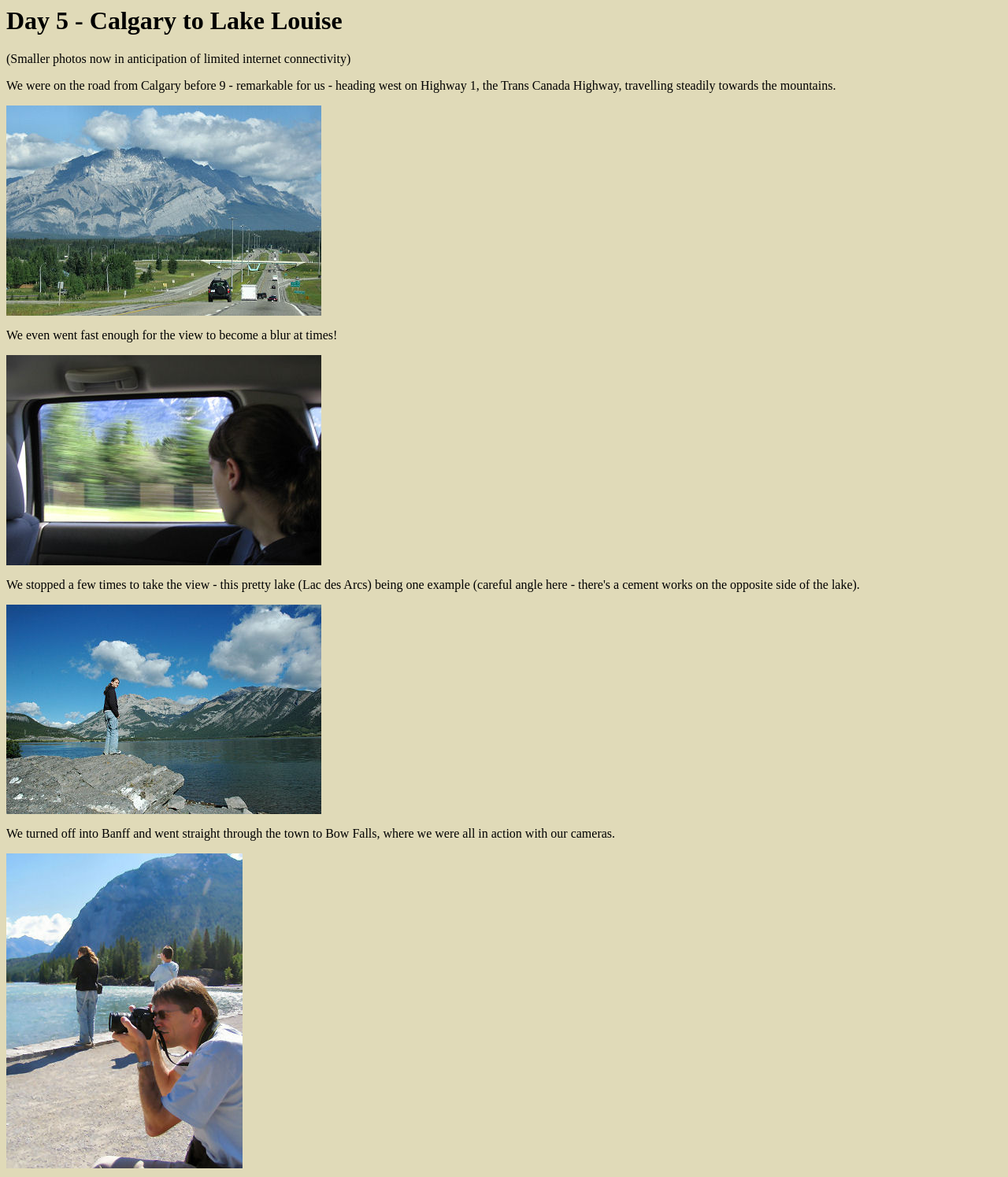Refer to the image and provide an in-depth answer to the question:
What time did they leave Calgary?

According to the text 'We were on the road from Calgary before 9', we can infer that they left Calgary before 9 am.